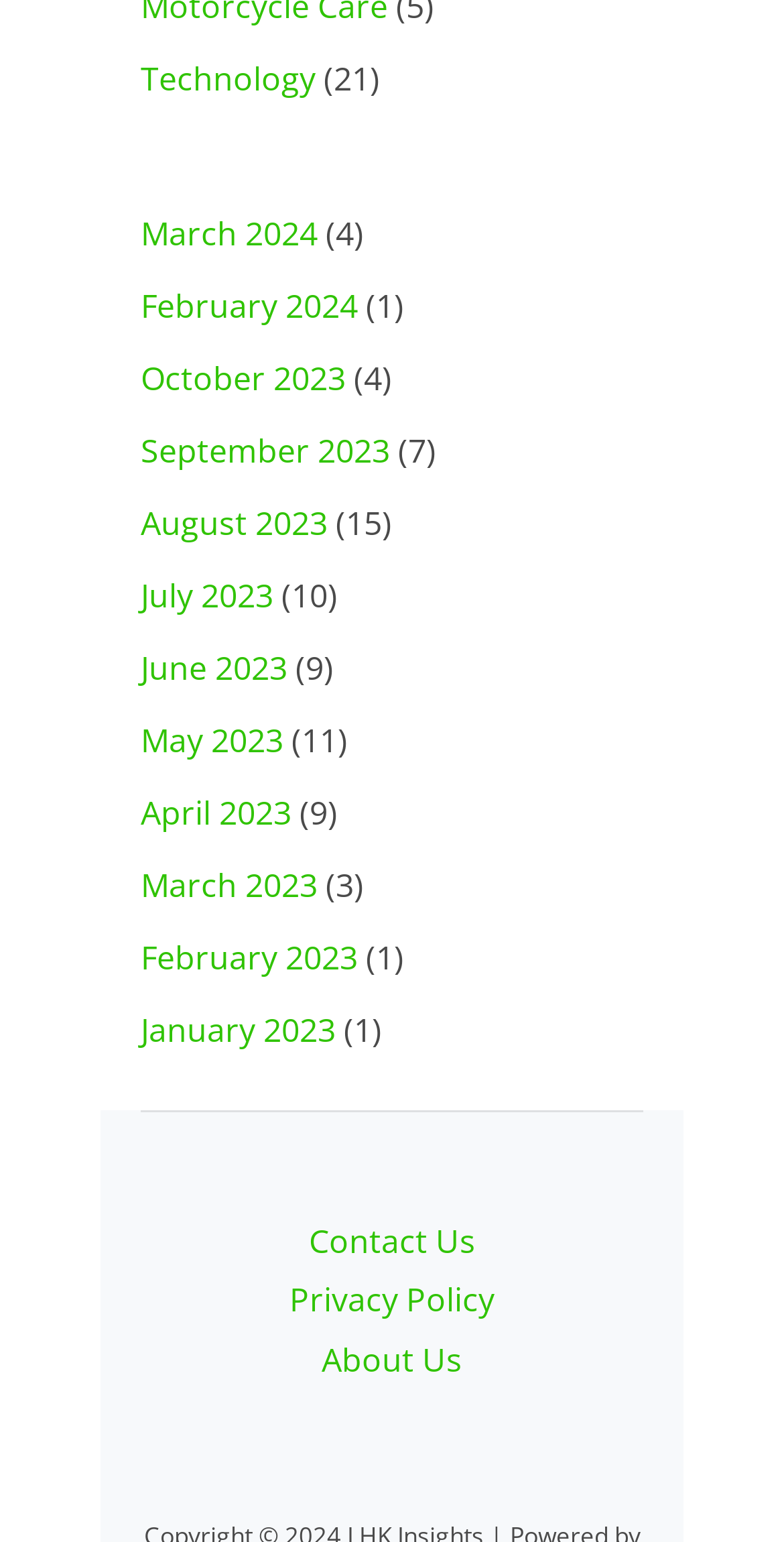How many links are there in the site navigation?
Please provide a single word or phrase answer based on the image.

3